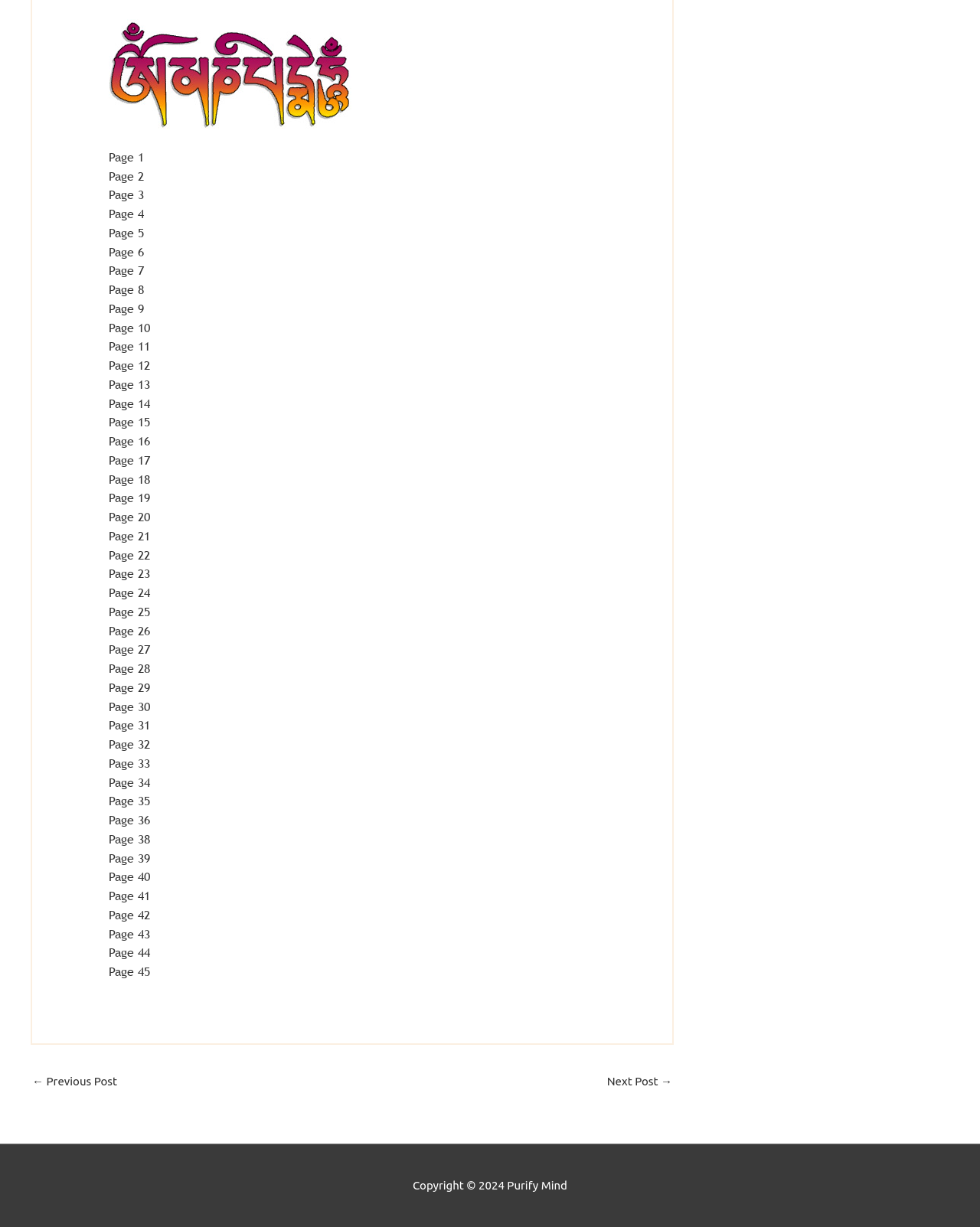Return the bounding box coordinates of the UI element that corresponds to this description: "Next Post →". The coordinates must be given as four float numbers in the range of 0 and 1, [left, top, right, bottom].

[0.619, 0.871, 0.686, 0.893]